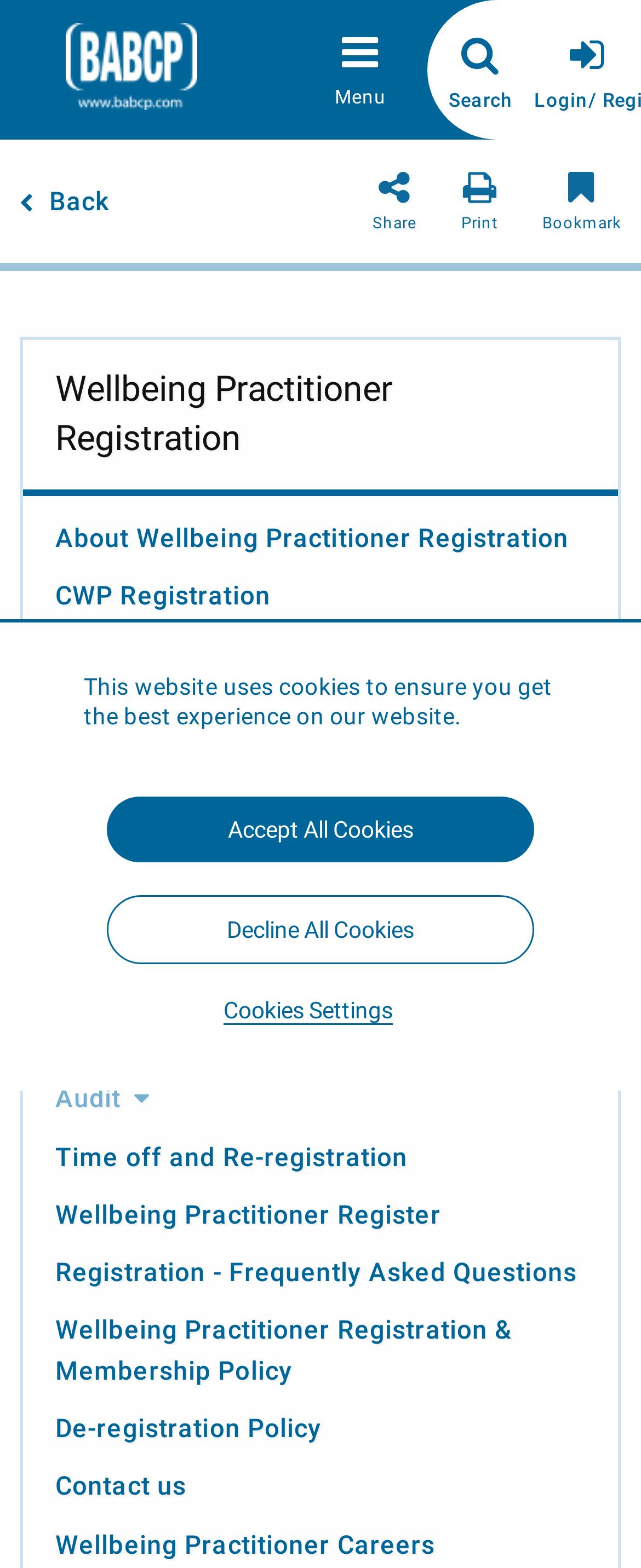Bounding box coordinates should be provided in the format (top-left x, top-left y, bottom-right x, bottom-right y) with all values between 0 and 1. Identify the bounding box for this UI element: About Wellbeing Practitioner Registration

[0.086, 0.333, 0.887, 0.353]